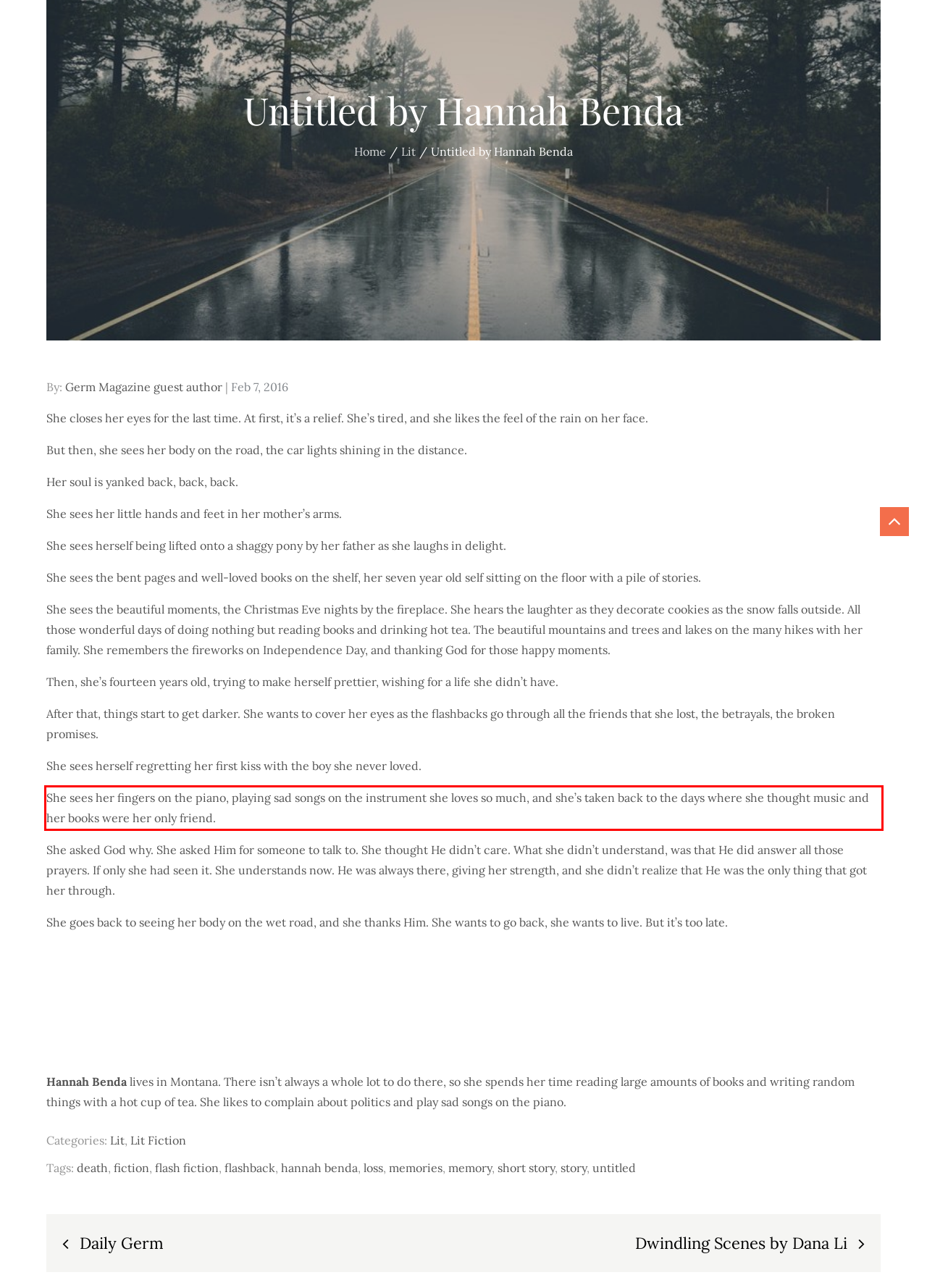Observe the screenshot of the webpage that includes a red rectangle bounding box. Conduct OCR on the content inside this red bounding box and generate the text.

She sees her fingers on the piano, playing sad songs on the instrument she loves so much, and she’s taken back to the days where she thought music and her books were her only friend.